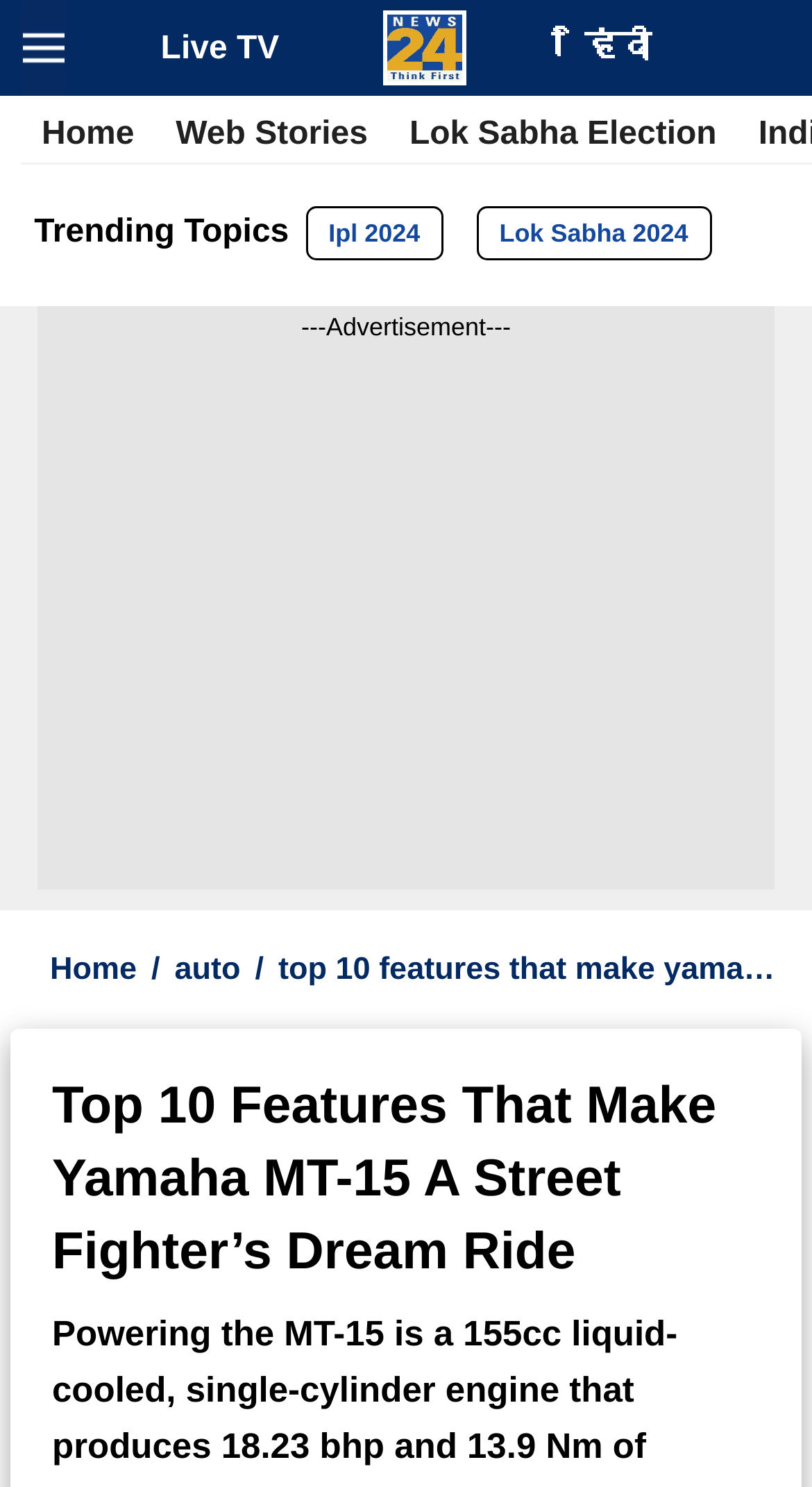Identify the bounding box coordinates of the region I need to click to complete this instruction: "Explore auto section".

[0.168, 0.64, 0.296, 0.664]